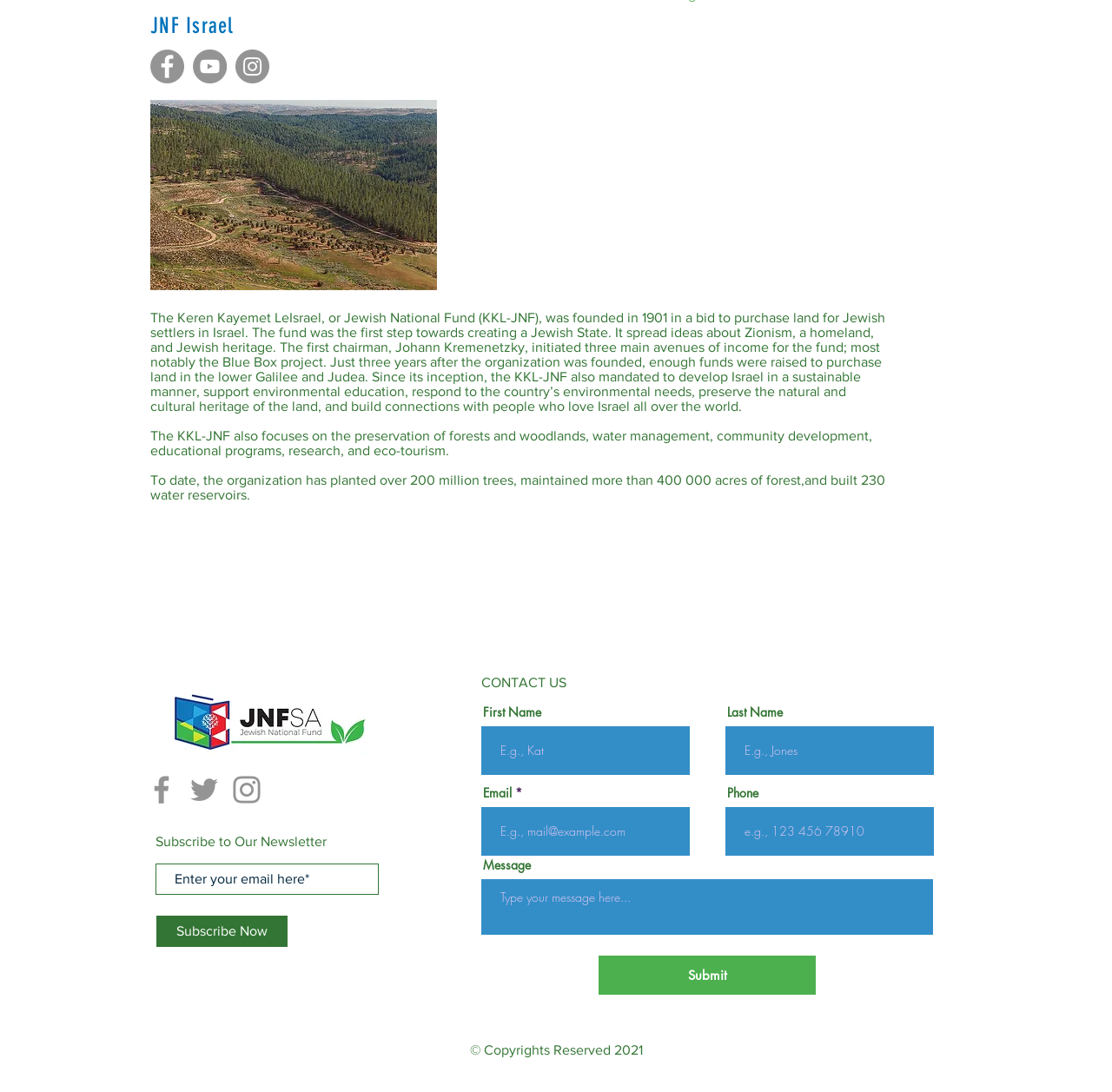Identify the bounding box coordinates for the UI element mentioned here: "aria-label="Instagram"". Provide the coordinates as four float values between 0 and 1, i.e., [left, top, right, bottom].

[0.205, 0.706, 0.238, 0.74]